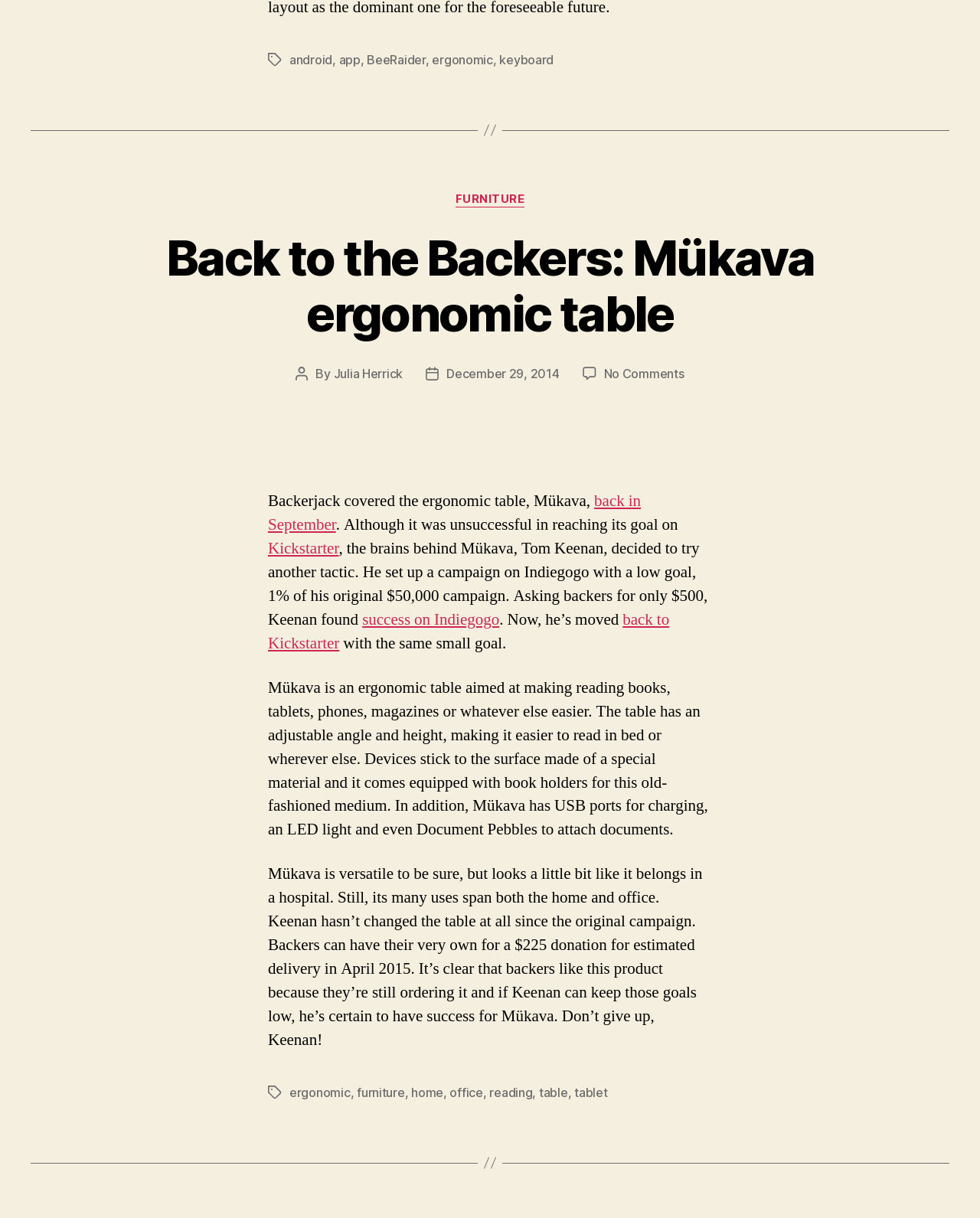Who is the author of the article? Please answer the question using a single word or phrase based on the image.

Julia Herrick